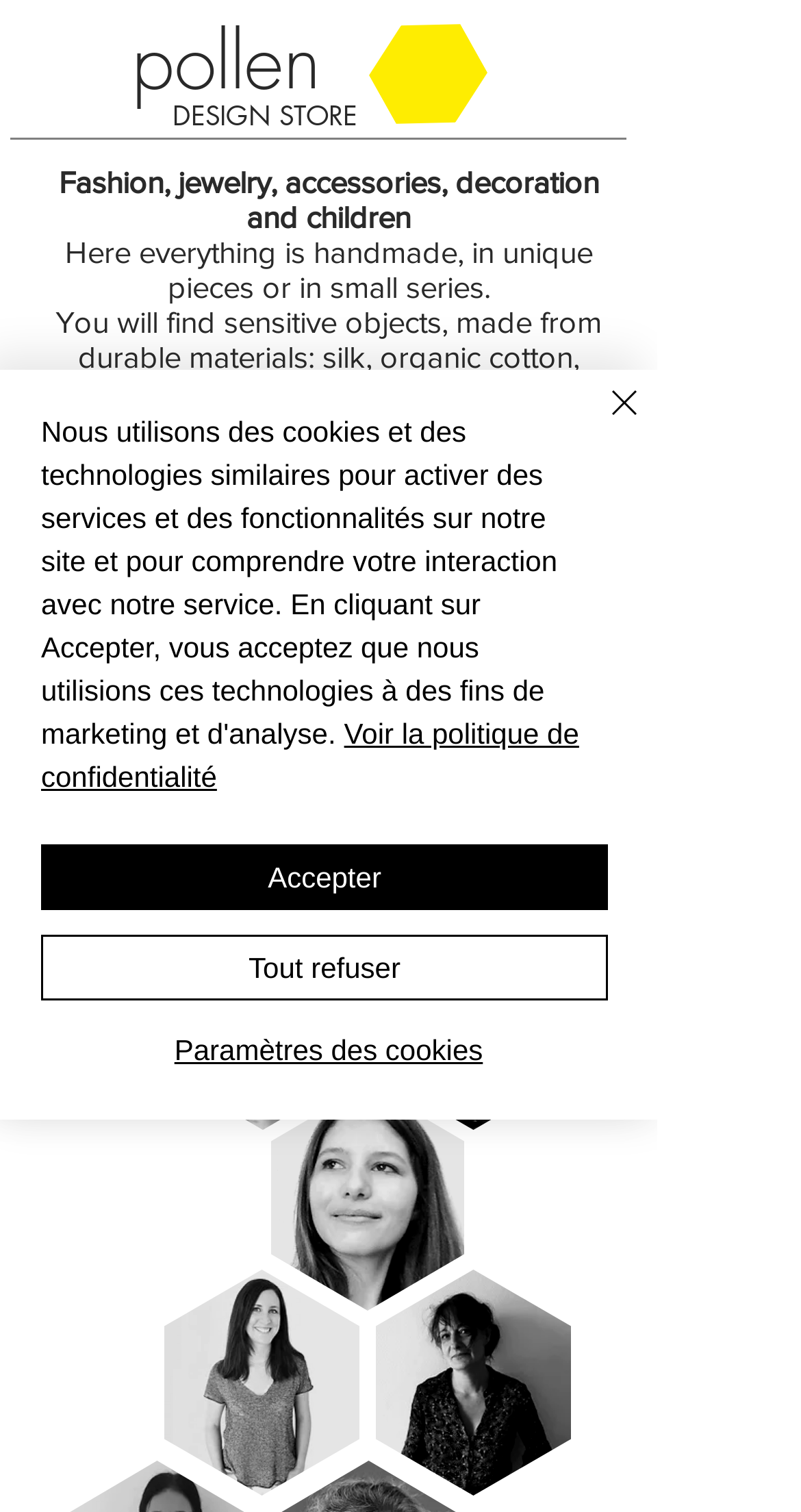Bounding box coordinates are specified in the format (top-left x, top-left y, bottom-right x, bottom-right y). All values are floating point numbers bounded between 0 and 1. Please provide the bounding box coordinate of the region this sentence describes: Paramètres des cookies

[0.056, 0.681, 0.764, 0.708]